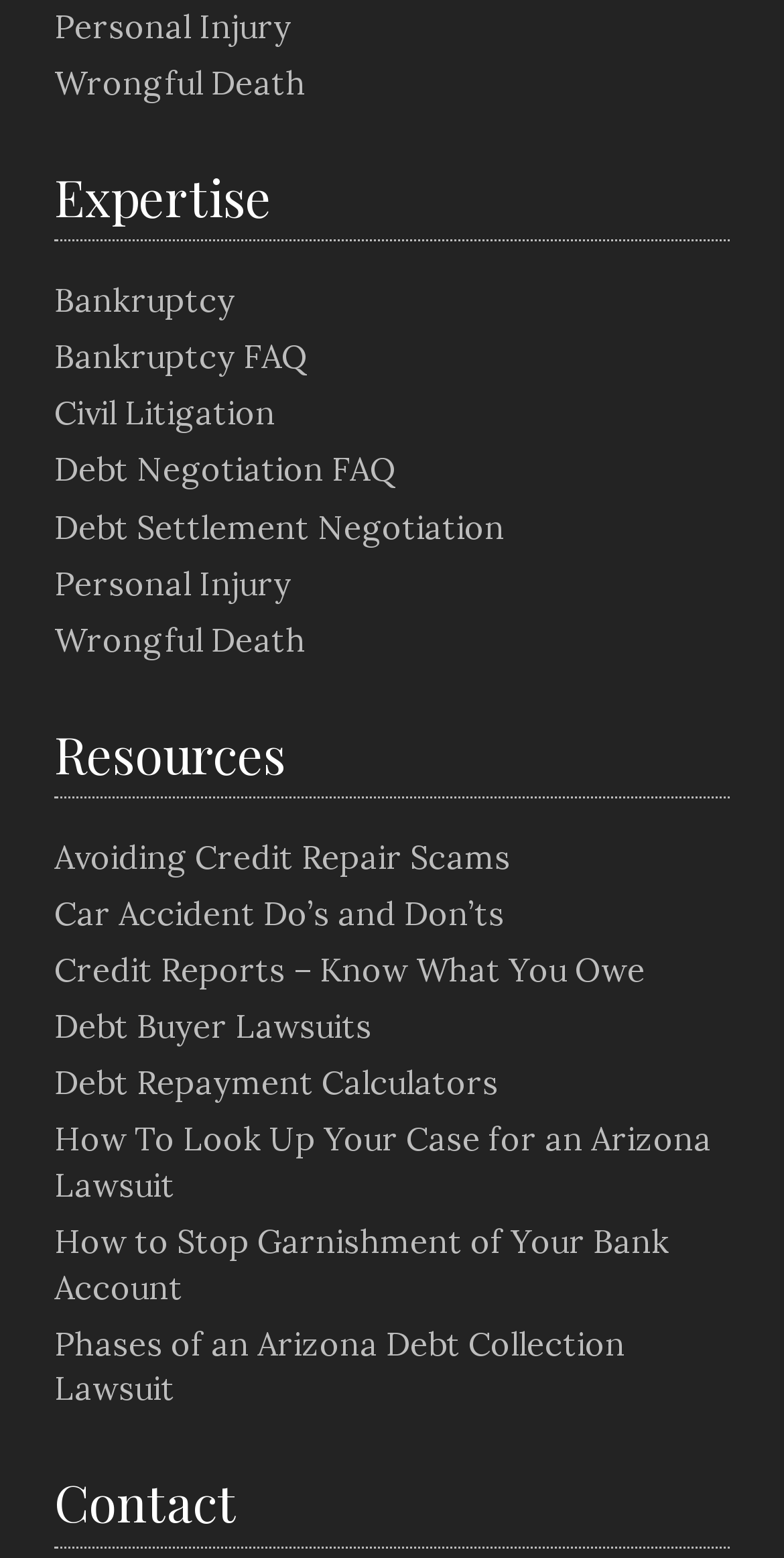Please indicate the bounding box coordinates of the element's region to be clicked to achieve the instruction: "Click on Personal Injury". Provide the coordinates as four float numbers between 0 and 1, i.e., [left, top, right, bottom].

[0.069, 0.004, 0.372, 0.03]